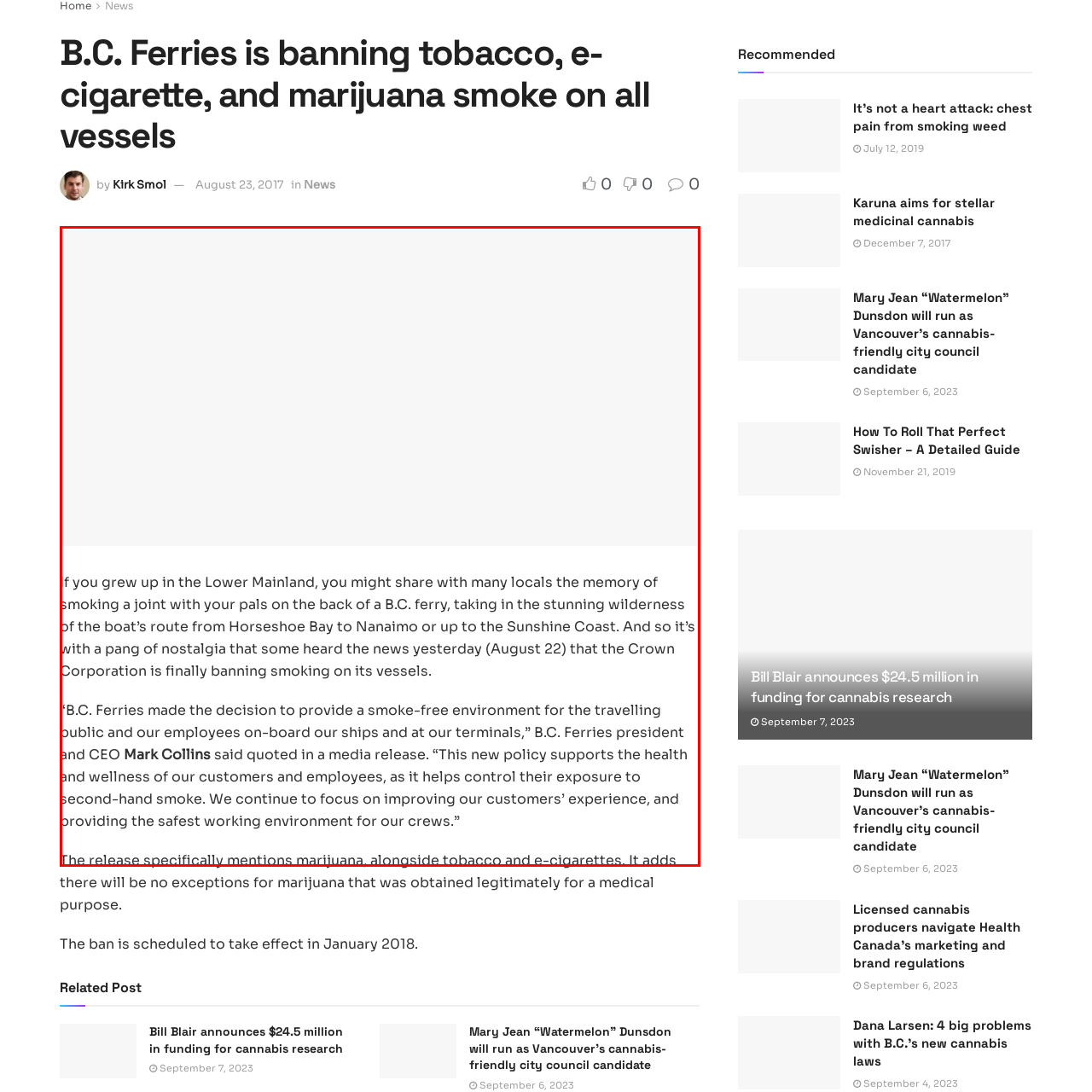Please review the portion of the image contained within the red boundary and provide a detailed answer to the subsequent question, referencing the image: When is the new ban set to take effect?

According to the caption, the new ban is set to take effect in January 2018, marking a significant change in the ferry travel experience in the region.